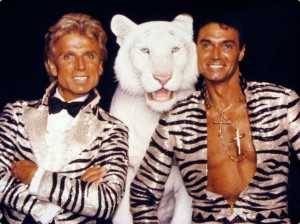What is unique about Siegfried and Roy's act?
Offer a detailed and full explanation in response to the question.

The caption notes that their act is 'noted for its unique combination of magic and animal companionship', highlighting the distinctive aspect of their performances.